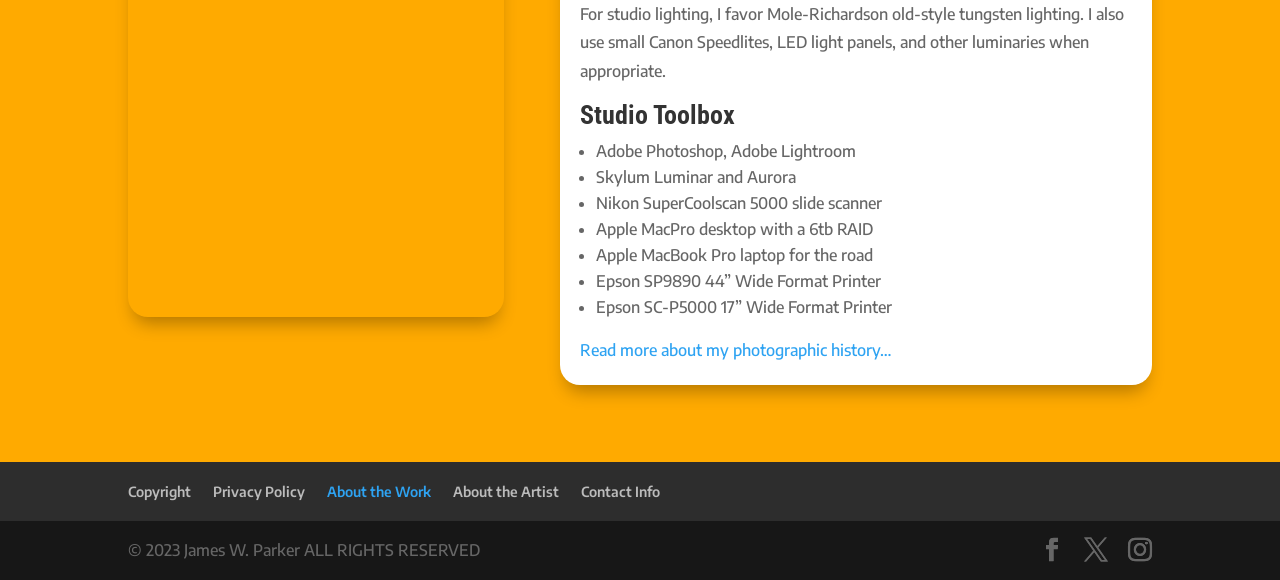Find the bounding box coordinates for the area that should be clicked to accomplish the instruction: "Contact the photographer".

[0.454, 0.832, 0.516, 0.861]